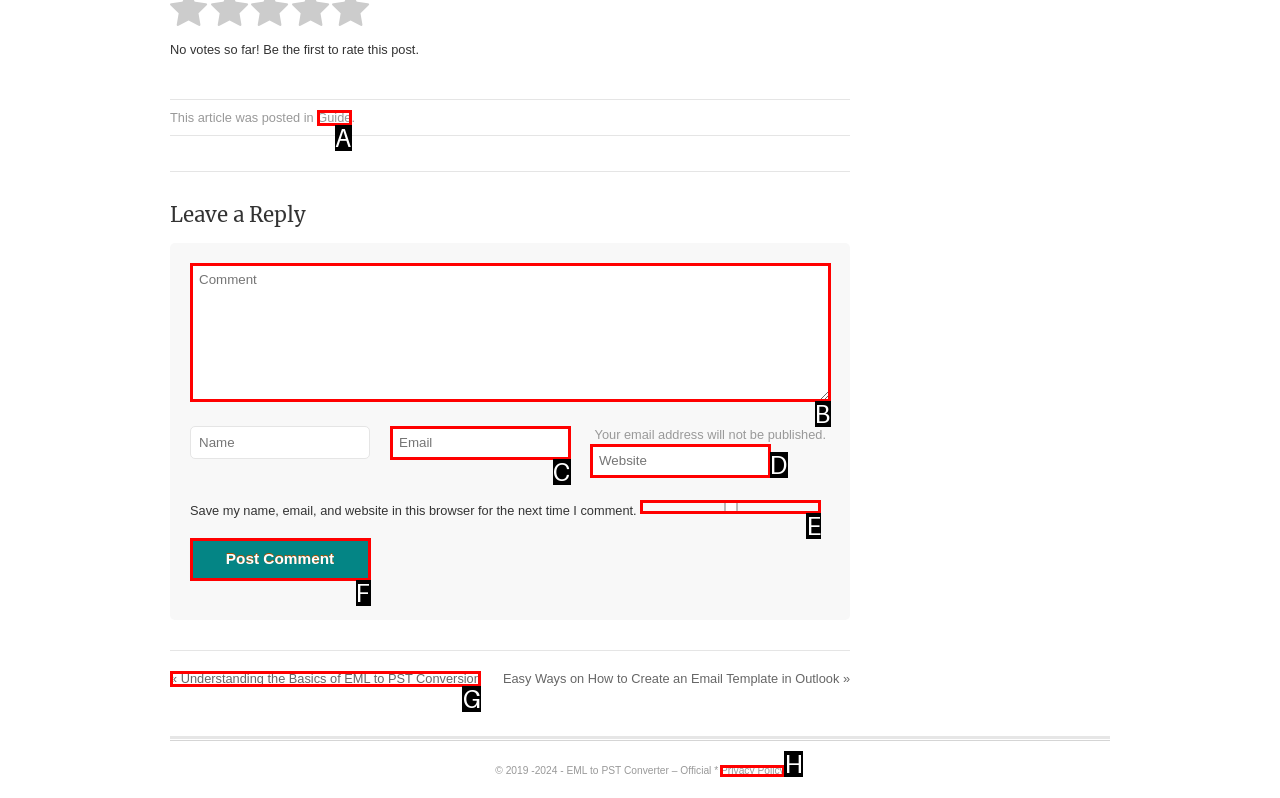From the options shown in the screenshot, tell me which lettered element I need to click to complete the task: View the privacy policy.

H